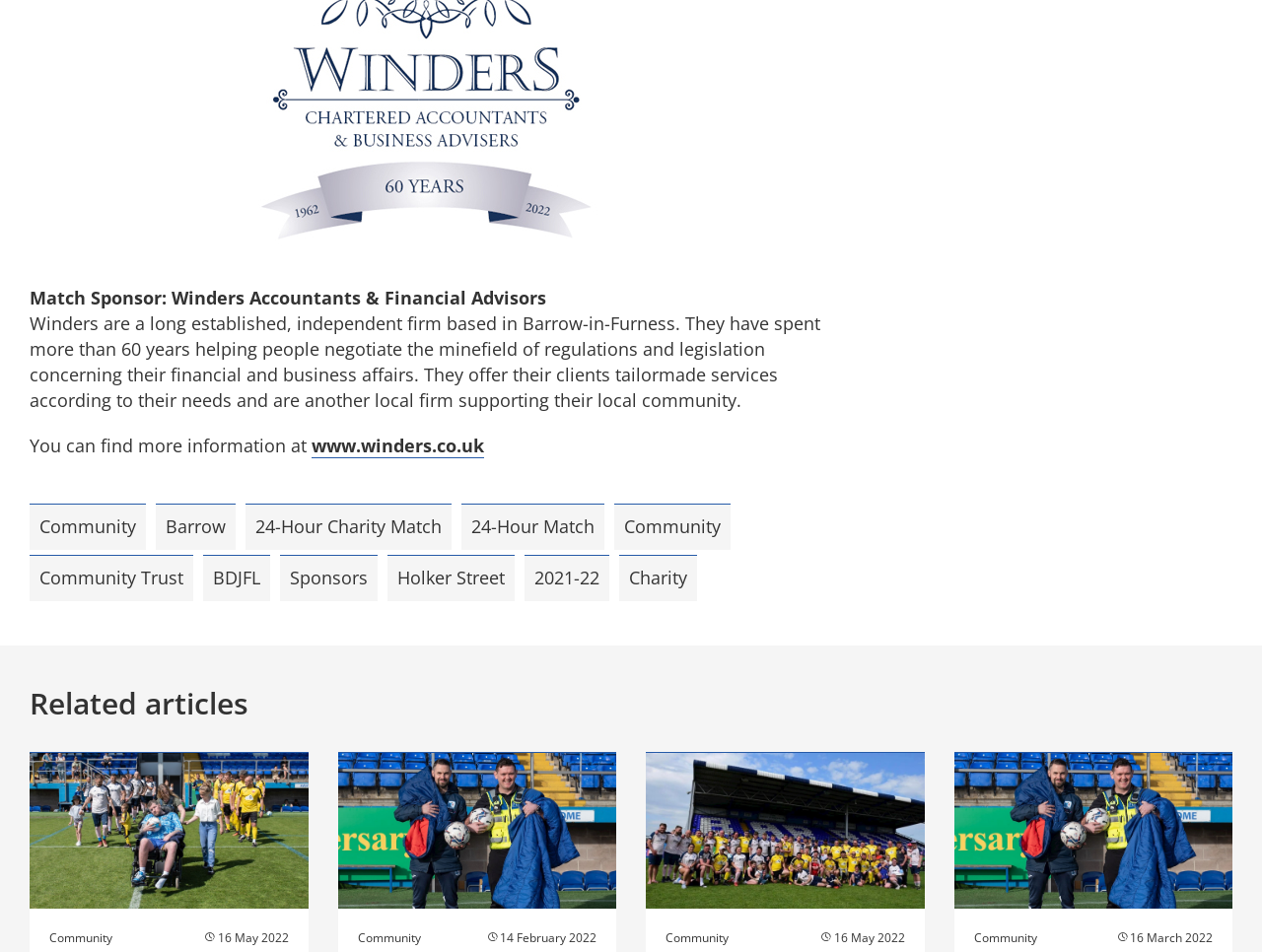Find the bounding box coordinates of the area that needs to be clicked in order to achieve the following instruction: "View related articles". The coordinates should be specified as four float numbers between 0 and 1, i.e., [left, top, right, bottom].

[0.023, 0.719, 0.977, 0.758]